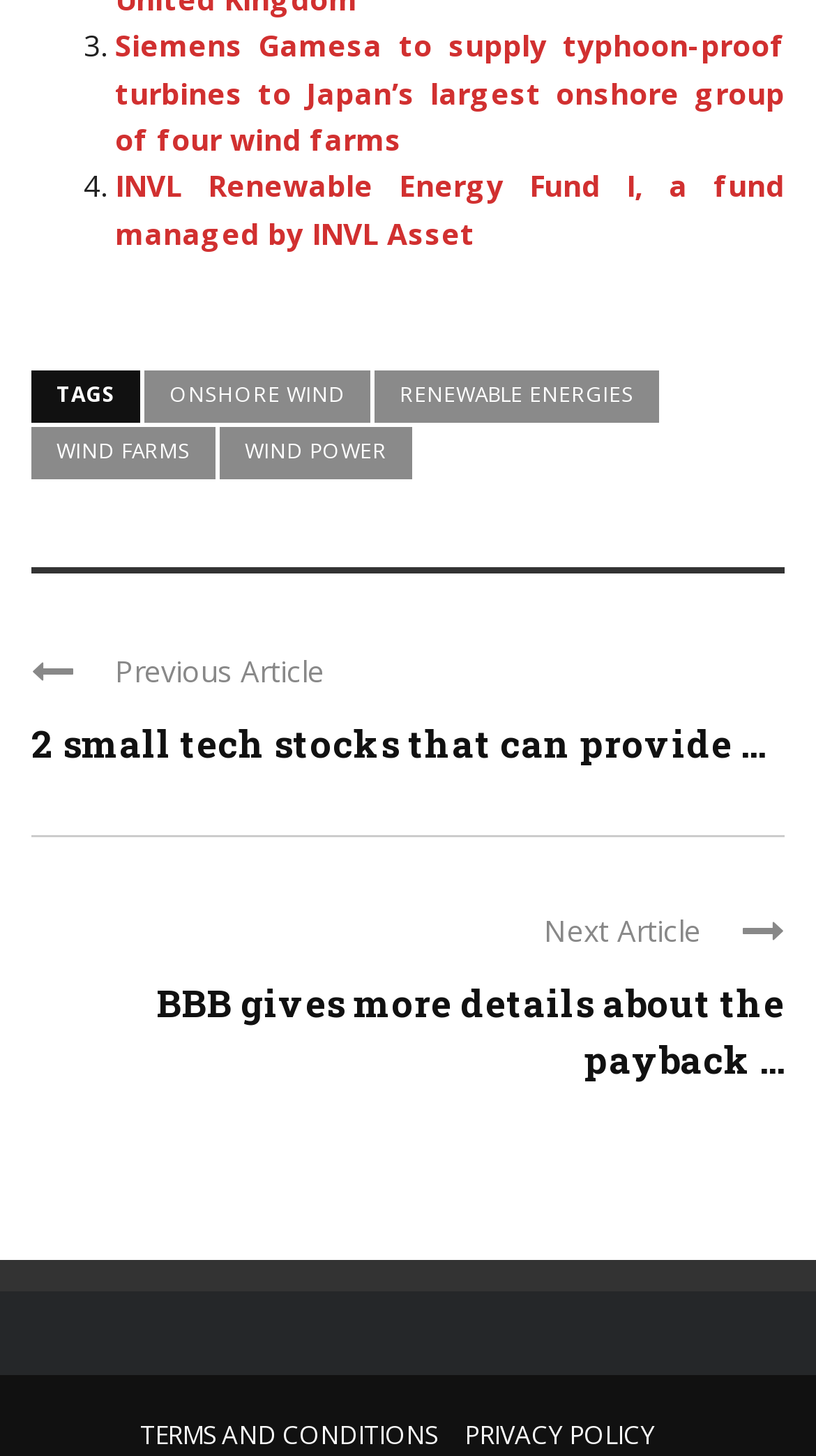Extract the bounding box coordinates for the UI element described by the text: "aria-label="Previous page"". The coordinates should be in the form of [left, top, right, bottom] with values between 0 and 1.

None